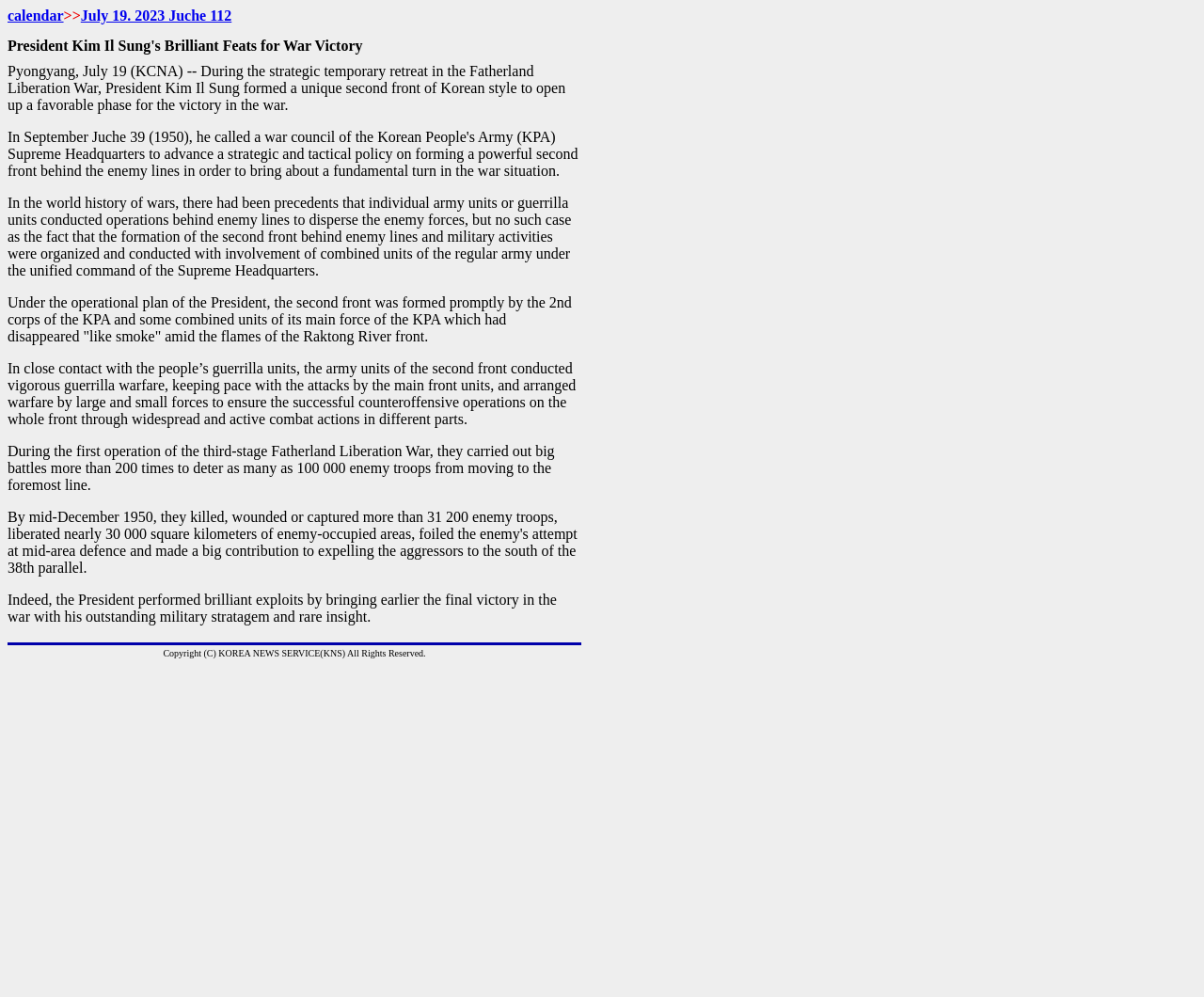For the following element description, predict the bounding box coordinates in the format (top-left x, top-left y, bottom-right x, bottom-right y). All values should be floating point numbers between 0 and 1. Description: July 19. 2023 Juche 112

[0.067, 0.008, 0.192, 0.024]